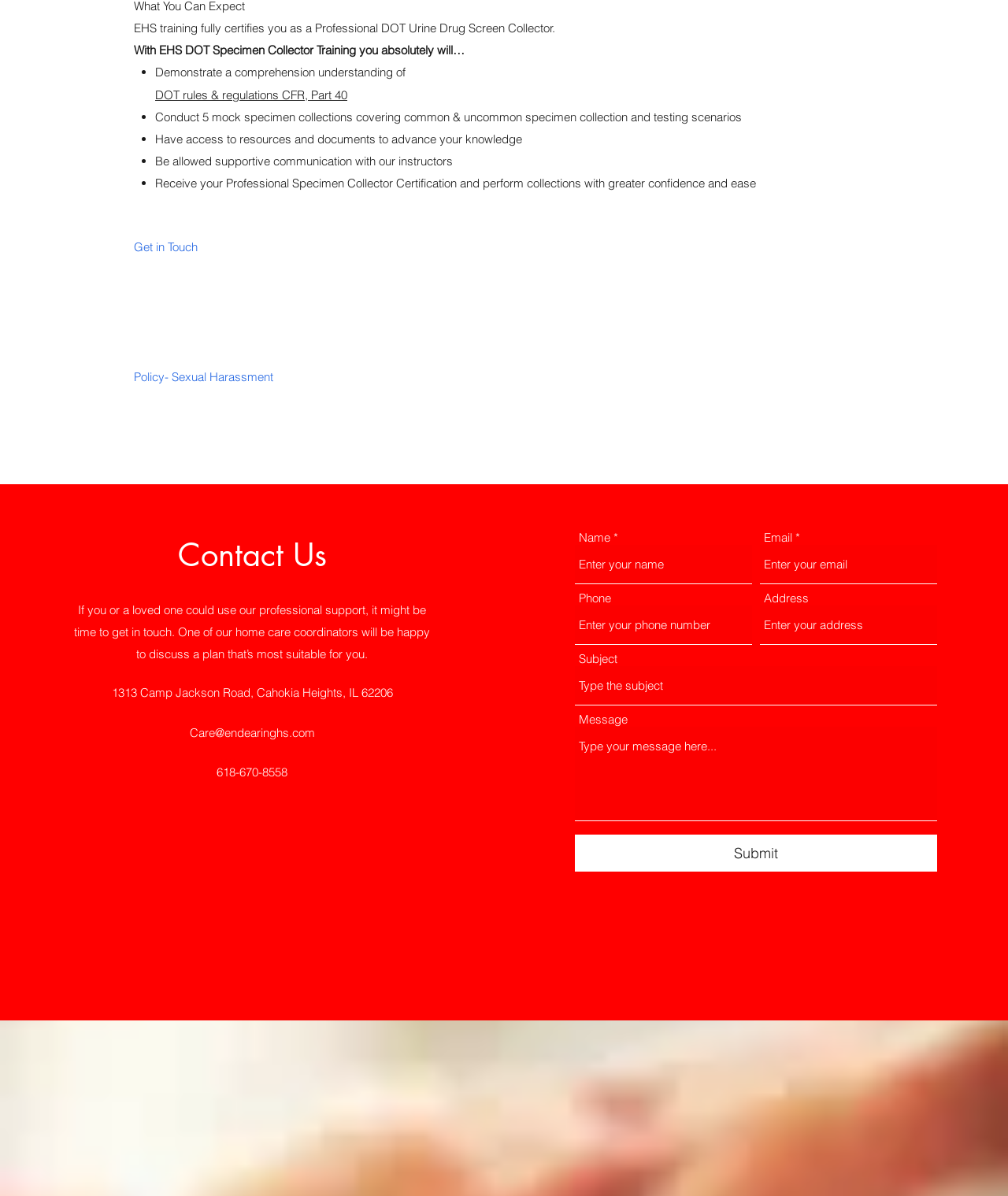Provide a single word or phrase answer to the question: 
What is the address of the organization?

1313 Camp Jackson Road, Cahokia Heights, IL 62206